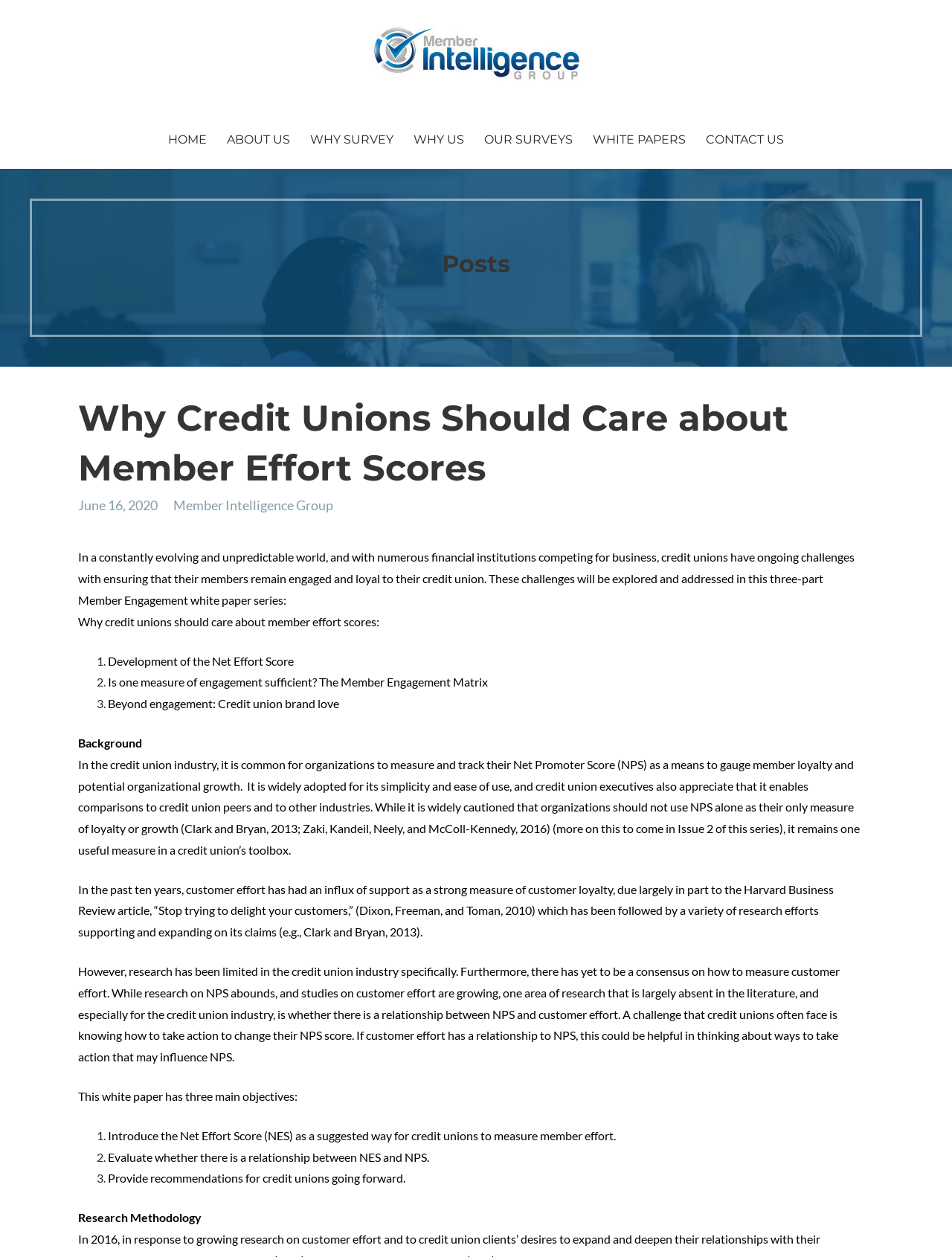What is the name of the organization?
Refer to the image and answer the question using a single word or phrase.

Member Intelligence Group